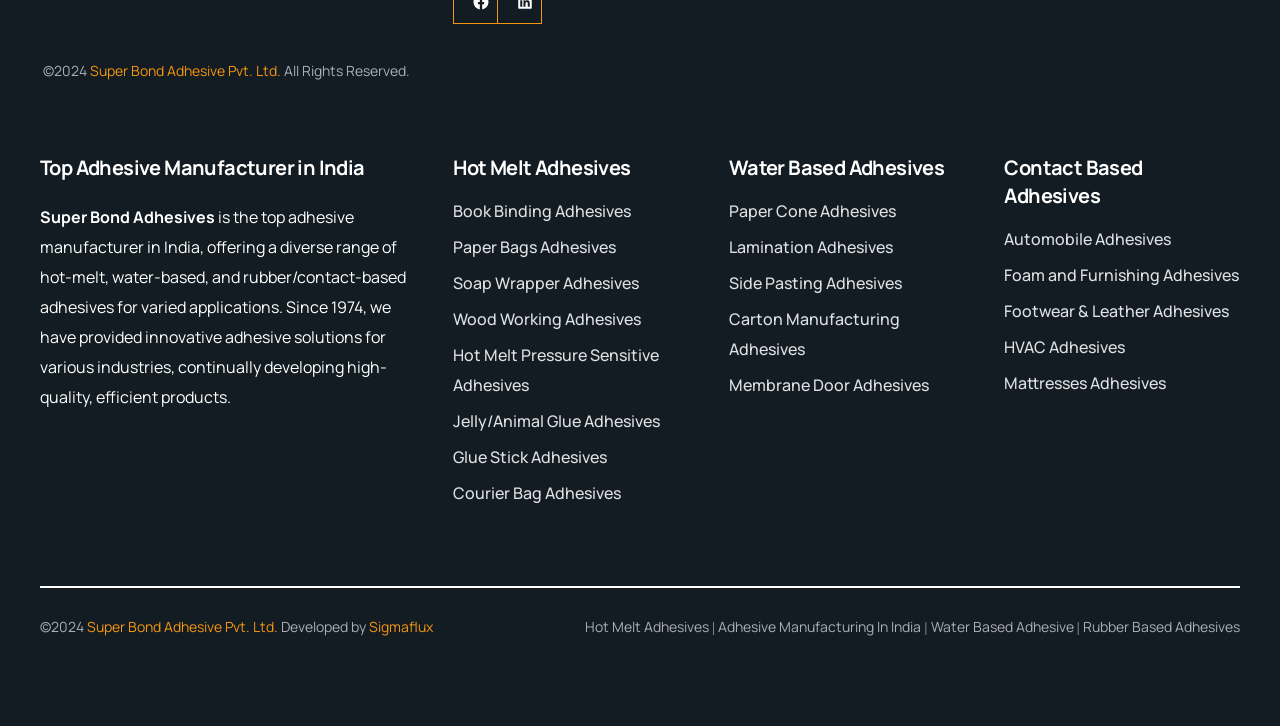Determine the bounding box coordinates of the clickable region to execute the instruction: "Explore Water Based Adhesives". The coordinates should be four float numbers between 0 and 1, denoted as [left, top, right, bottom].

[0.569, 0.211, 0.753, 0.25]